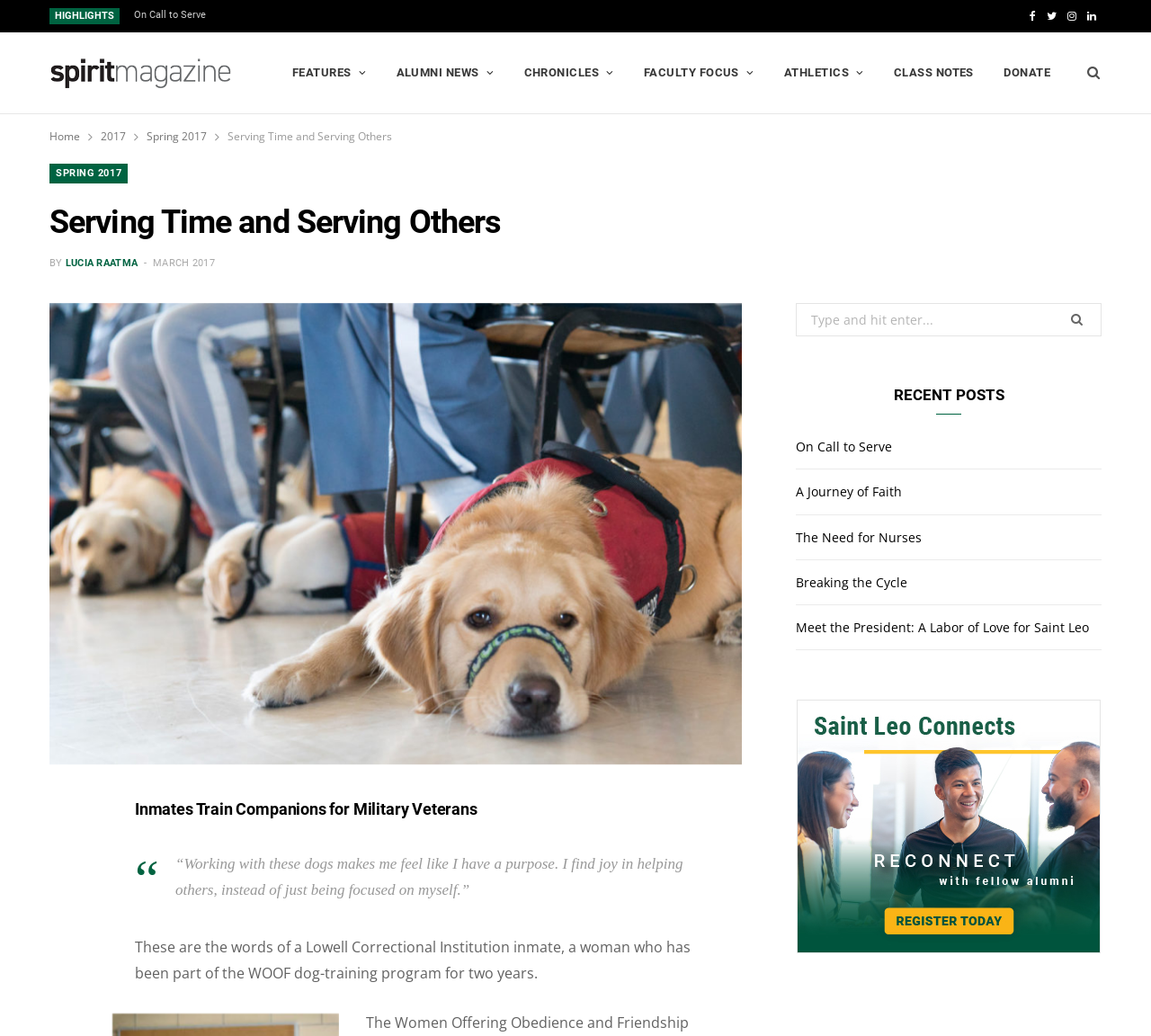Please determine the bounding box coordinates of the clickable area required to carry out the following instruction: "Donate to the organization". The coordinates must be four float numbers between 0 and 1, represented as [left, top, right, bottom].

[0.86, 0.031, 0.924, 0.109]